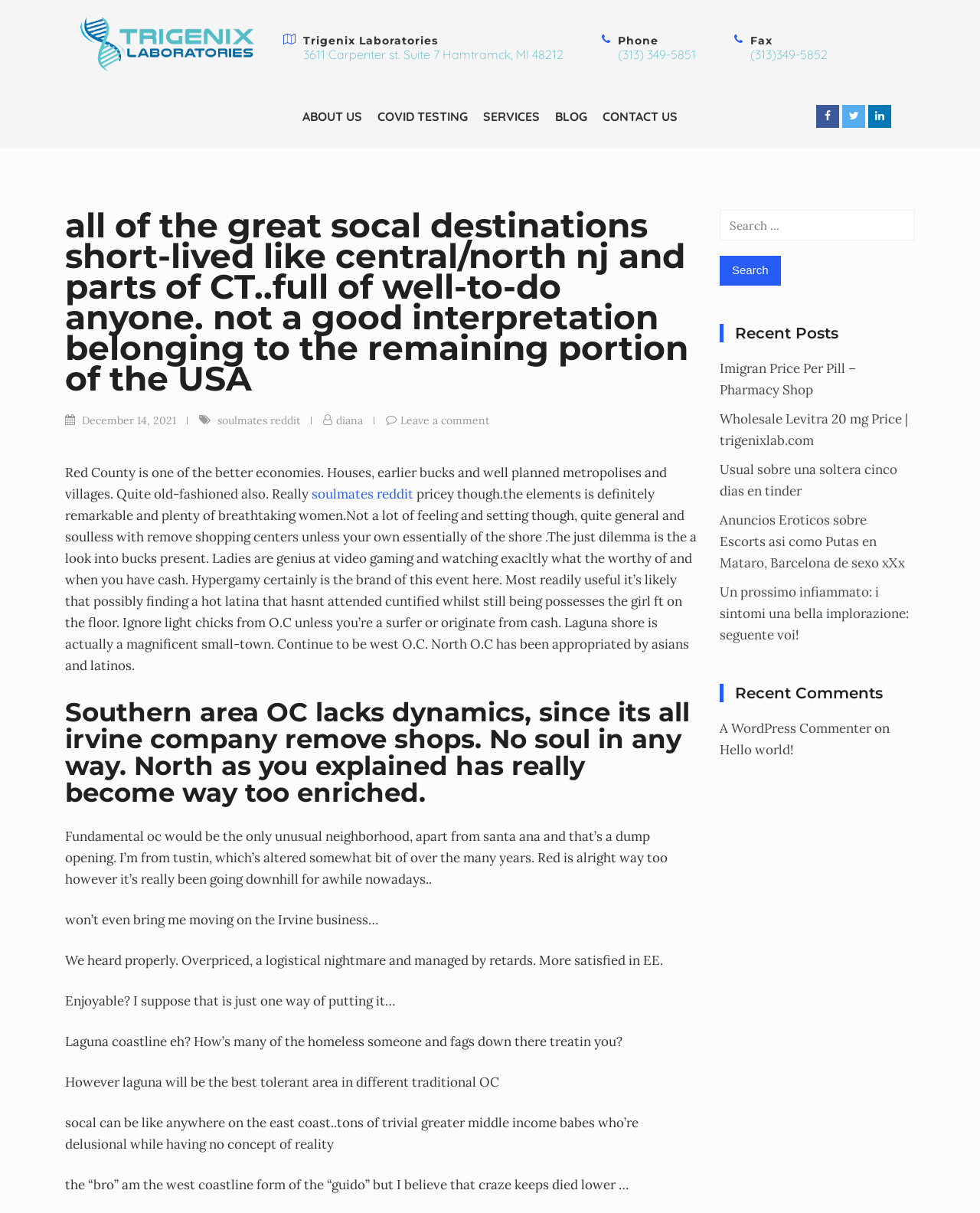What is the address?
Answer the question in a detailed and comprehensive manner.

The address is obtained from the static text '3611 Carpenter st. Suite 7 Hamtramck, MI 48212' under the heading 'Trigenix Laboratories'.